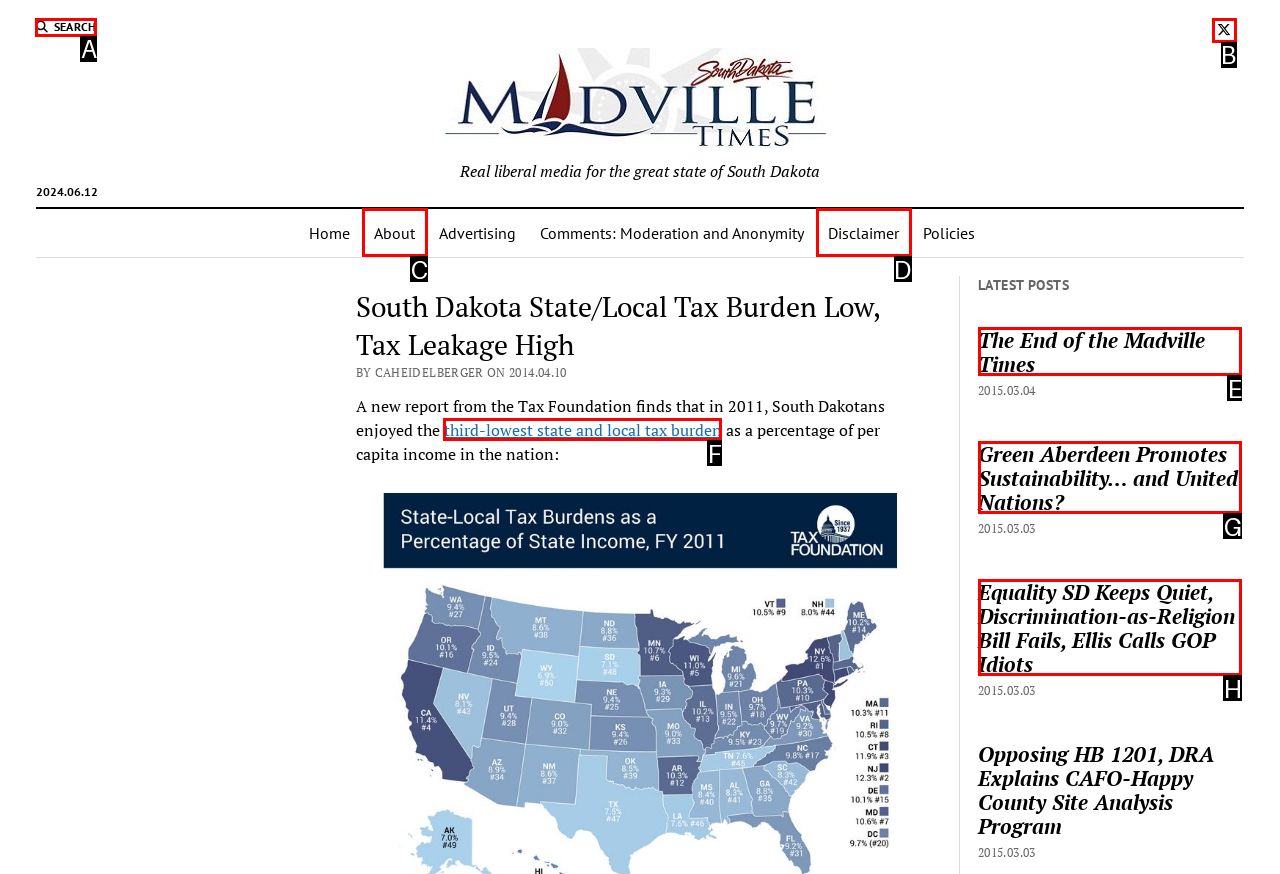Find the correct option to complete this instruction: Read NEWS. Reply with the corresponding letter.

None